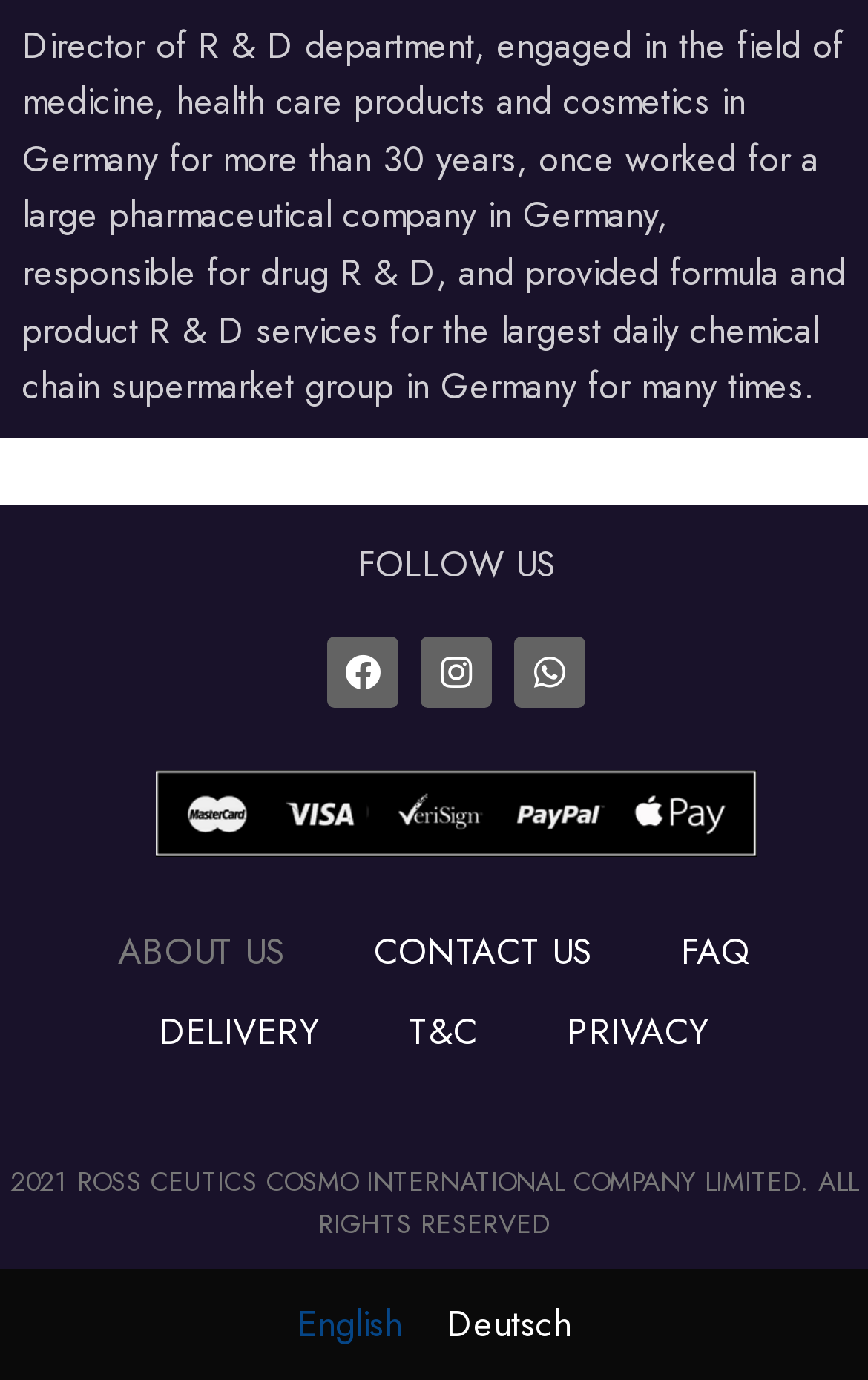Determine the bounding box coordinates of the clickable element to complete this instruction: "Learn about the company". Provide the coordinates in the format of four float numbers between 0 and 1, [left, top, right, bottom].

[0.085, 0.661, 0.379, 0.719]